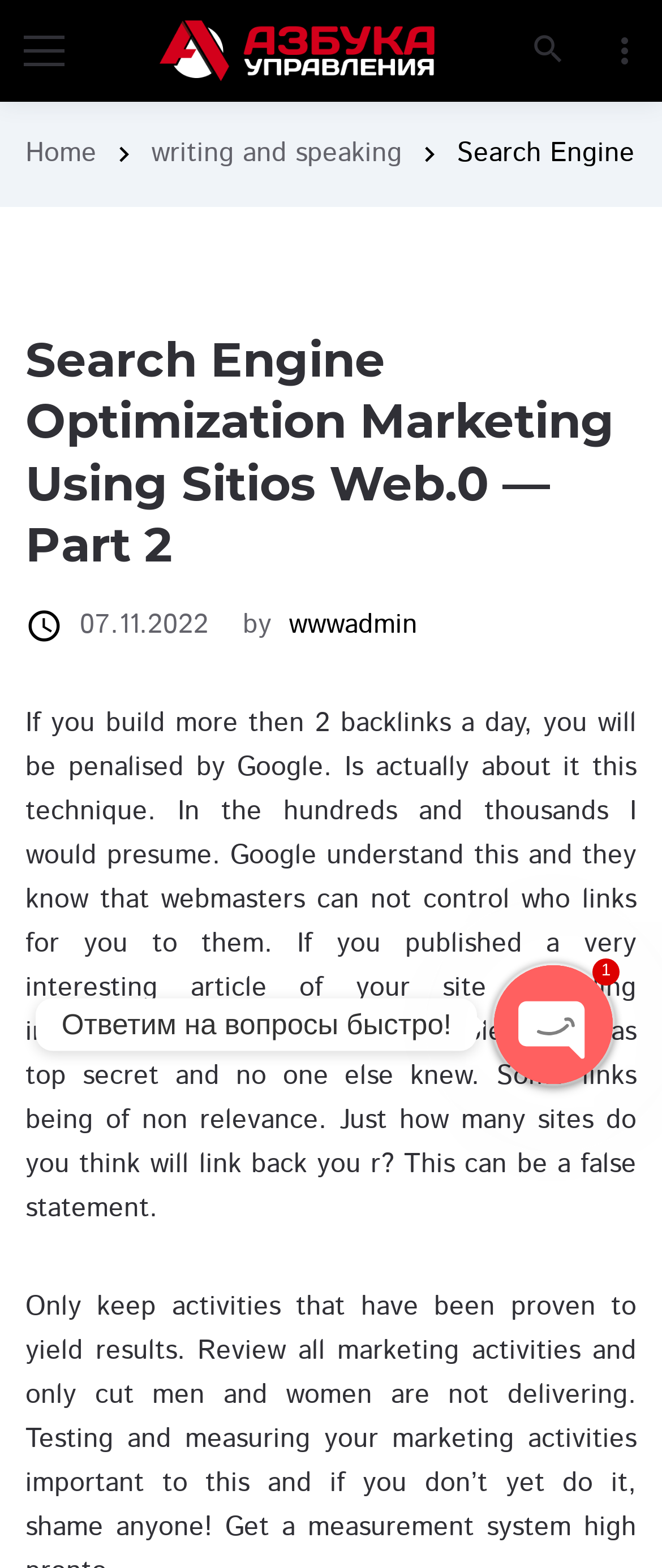Please analyze the image and give a detailed answer to the question:
What is the date of the article?

The date of the article can be found in the header section of the webpage, where it is written '07.11.2022' next to the 'access_time' icon.